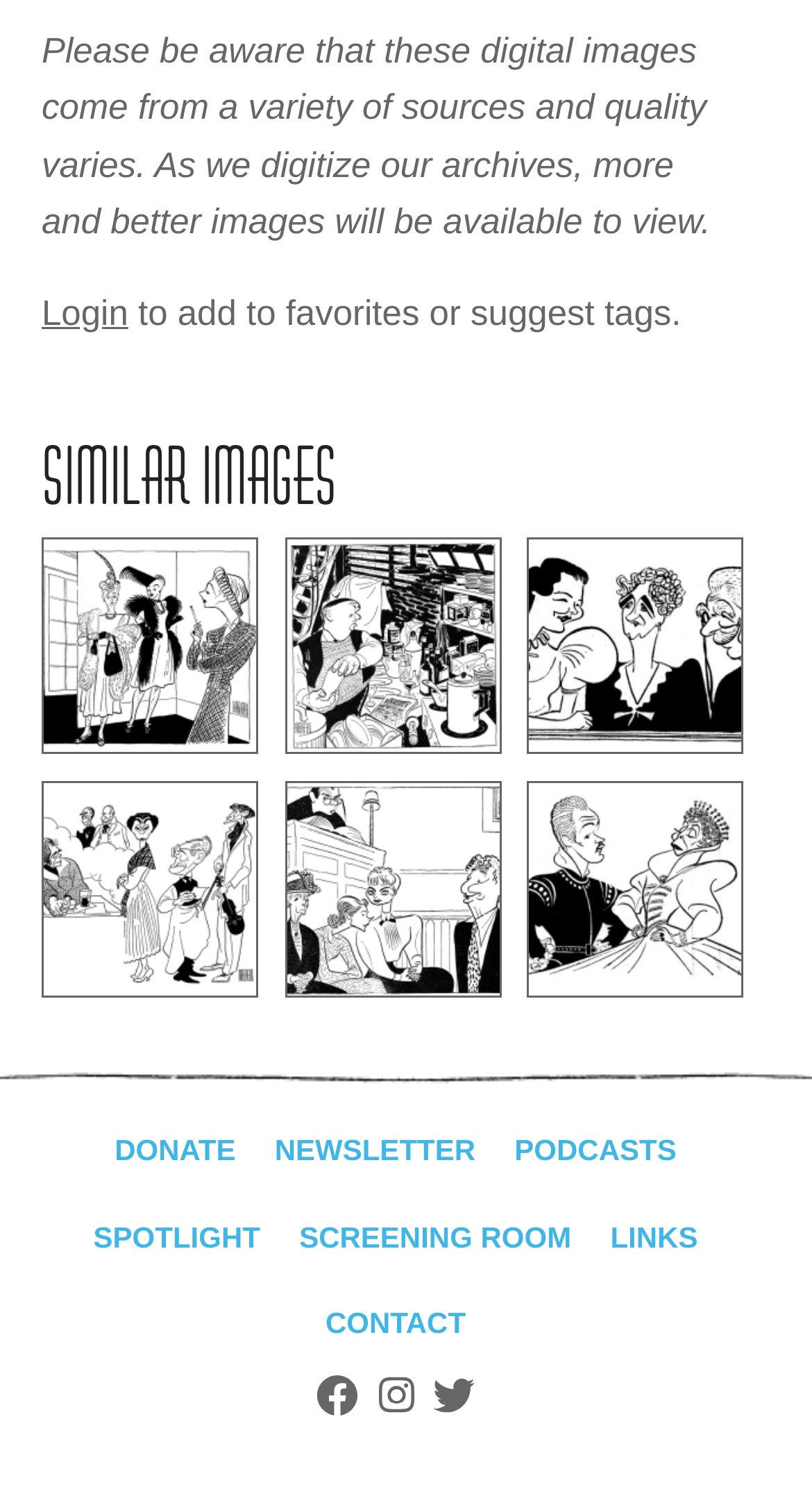Provide the bounding box coordinates of the HTML element described as: "Podcasts". The bounding box coordinates should be four float numbers between 0 and 1, i.e., [left, top, right, bottom].

[0.616, 0.747, 0.851, 0.804]